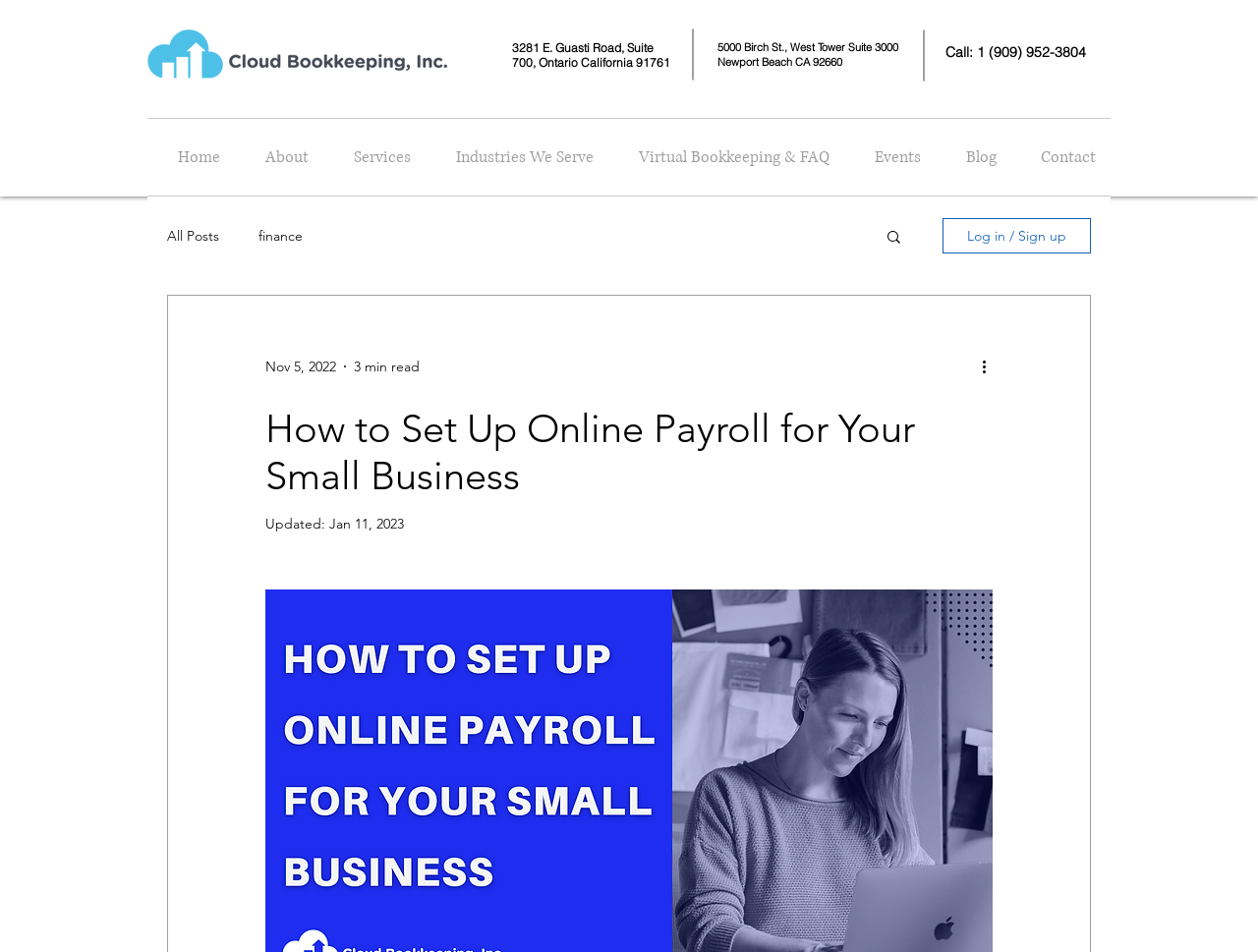Determine the bounding box for the UI element as described: "aria-label="More actions"". The coordinates should be represented as four float numbers between 0 and 1, formatted as [left, top, right, bottom].

[0.778, 0.373, 0.797, 0.398]